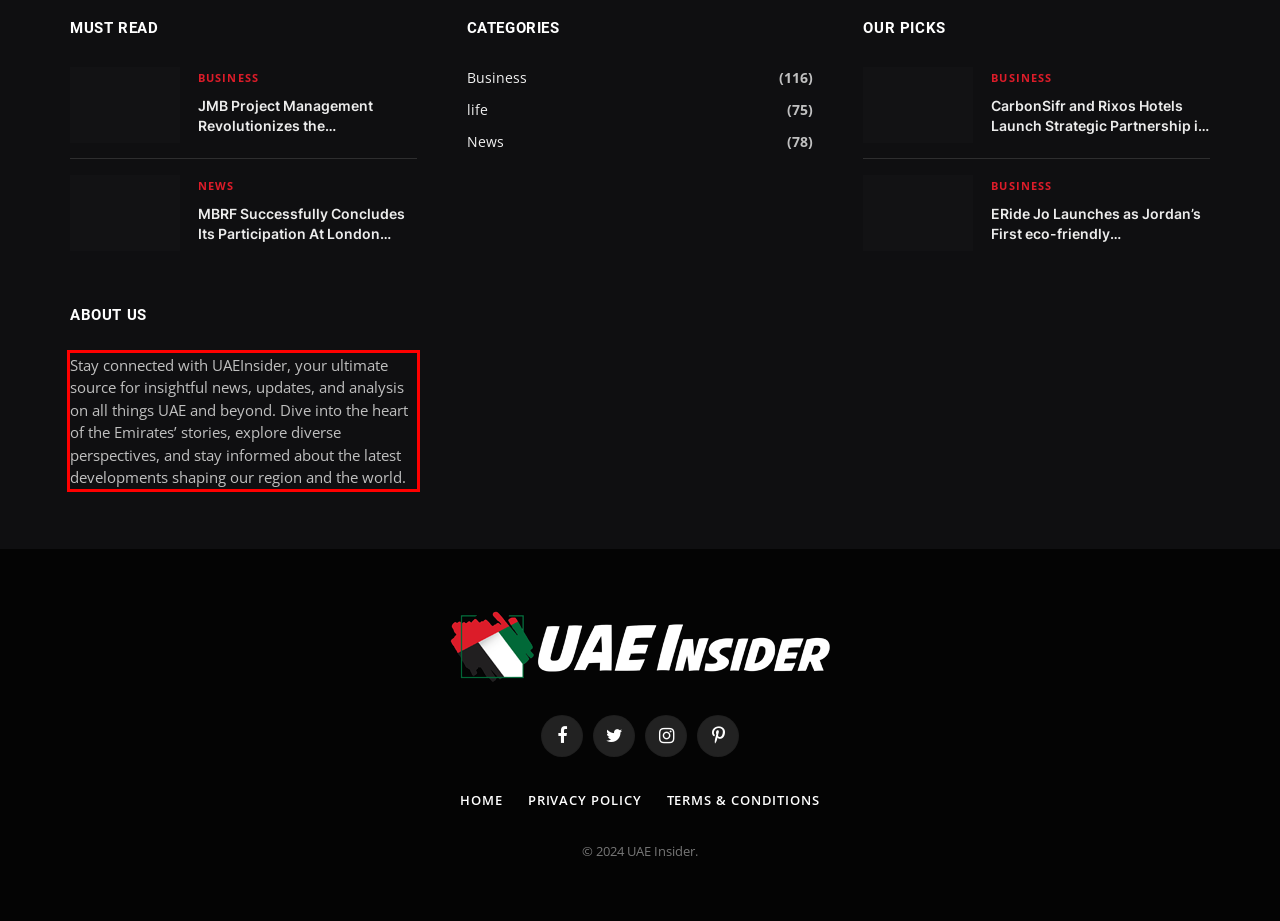There is a screenshot of a webpage with a red bounding box around a UI element. Please use OCR to extract the text within the red bounding box.

Stay connected with UAEInsider, your ultimate source for insightful news, updates, and analysis on all things UAE and beyond. Dive into the heart of the Emirates’ stories, explore diverse perspectives, and stay informed about the latest developments shaping our region and the world.